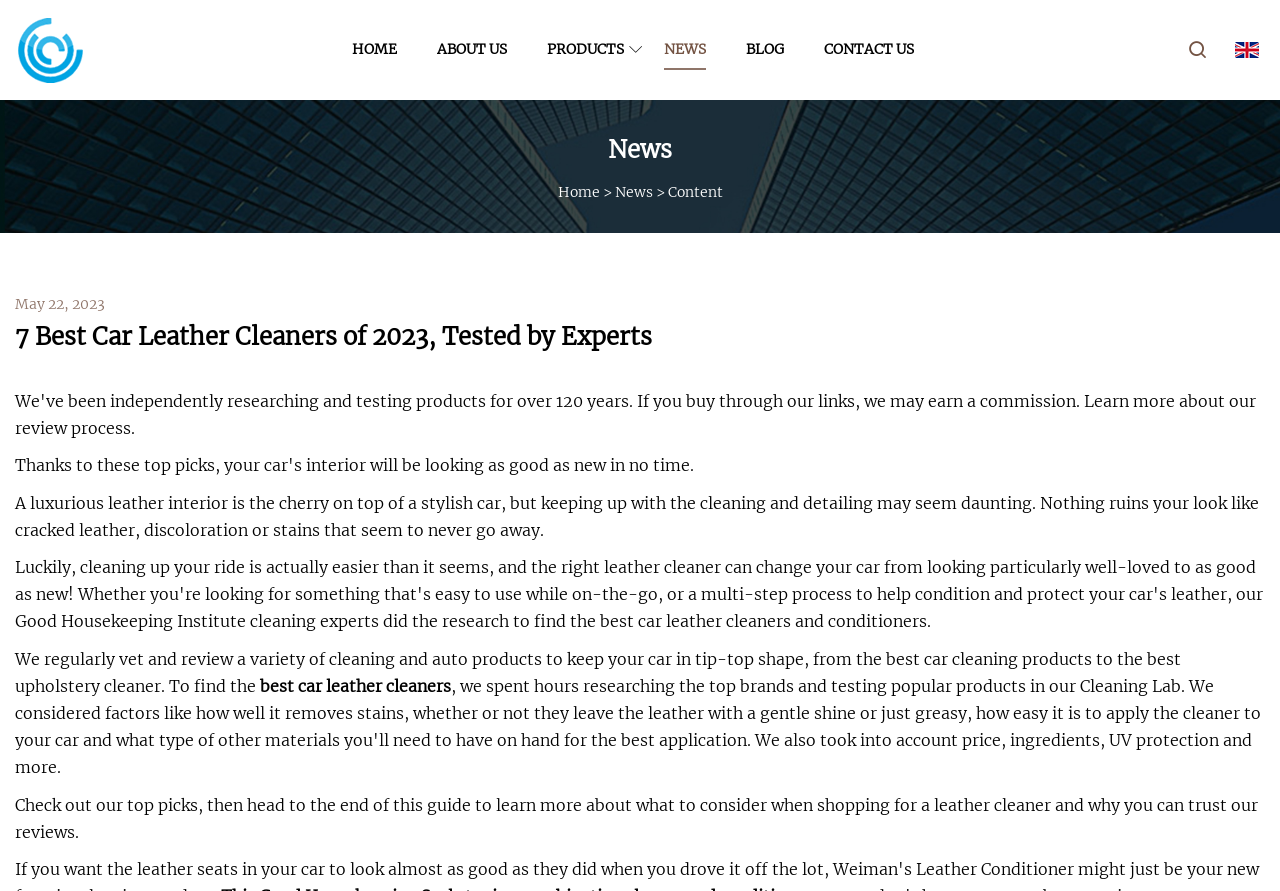Please specify the bounding box coordinates for the clickable region that will help you carry out the instruction: "go to home page".

[0.275, 0.0, 0.31, 0.112]